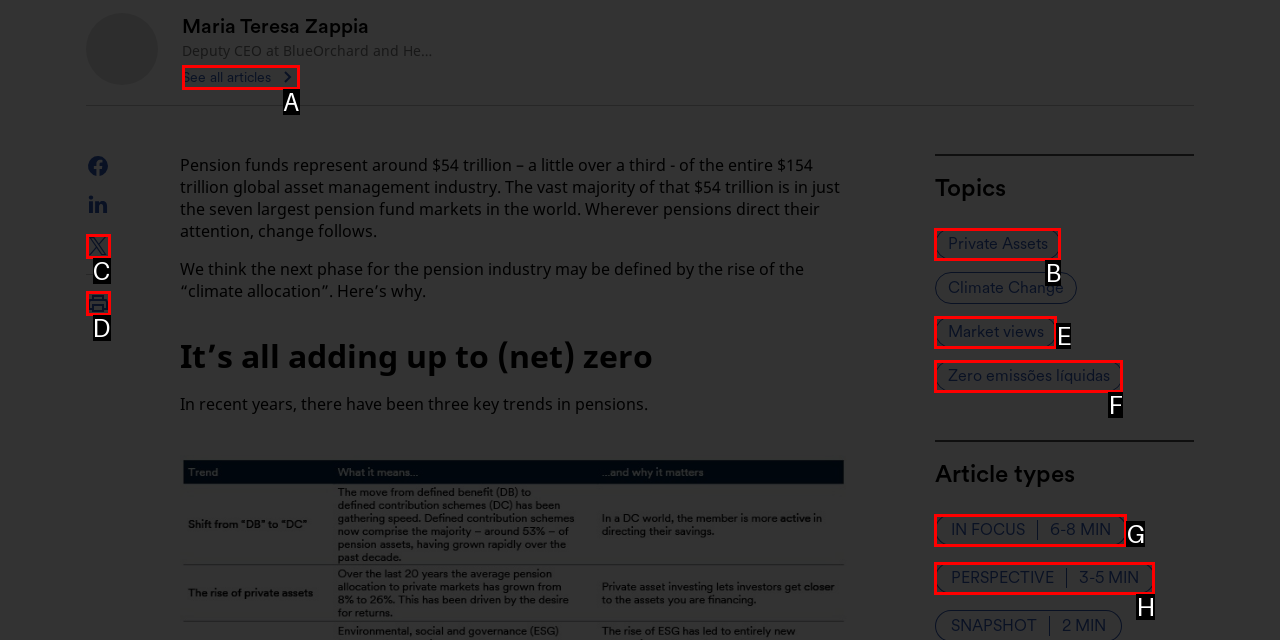Using the description: Zero emissões líquidas, find the best-matching HTML element. Indicate your answer with the letter of the chosen option.

F